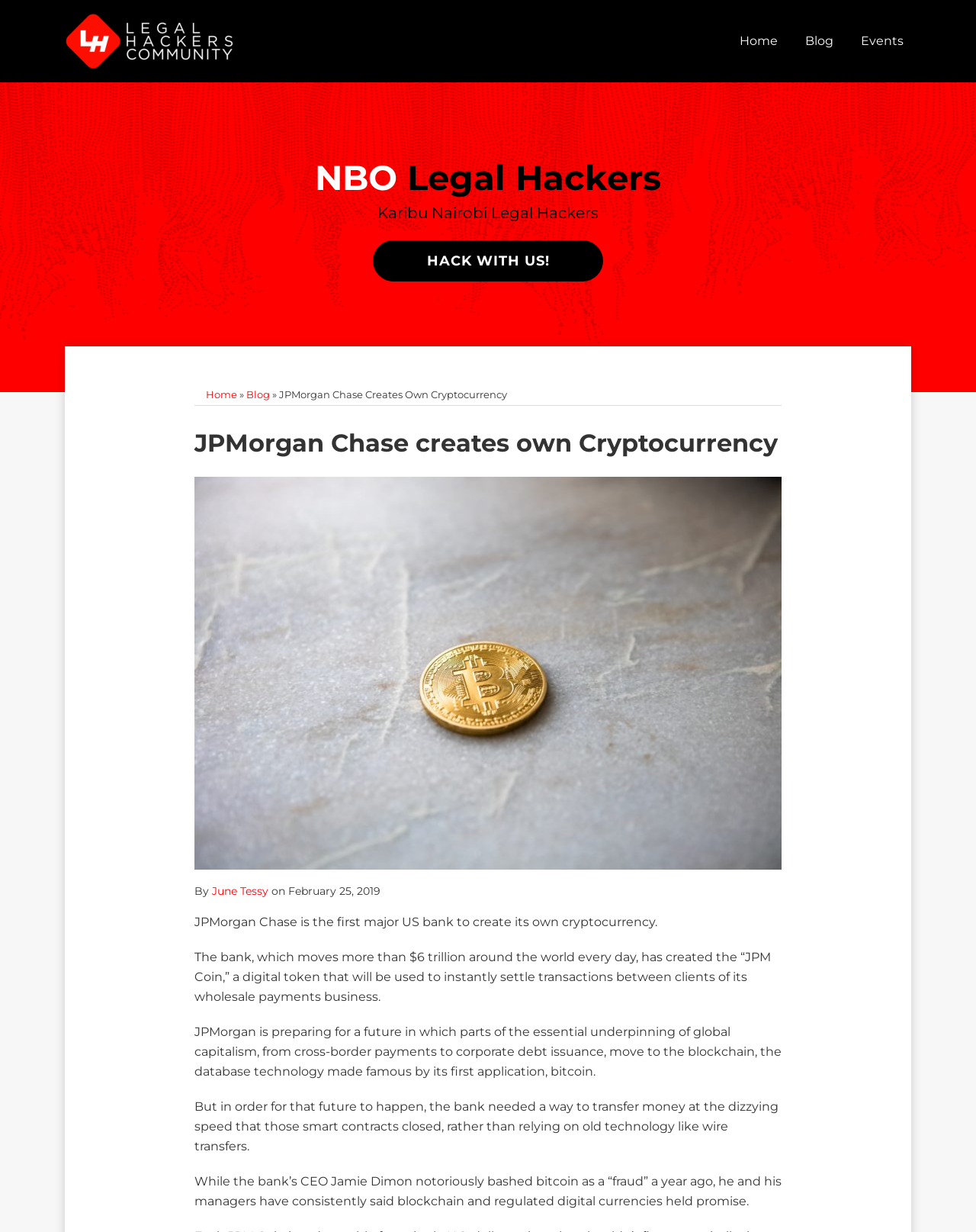Provide a brief response to the question using a single word or phrase: 
When was the article published?

February 25, 2019